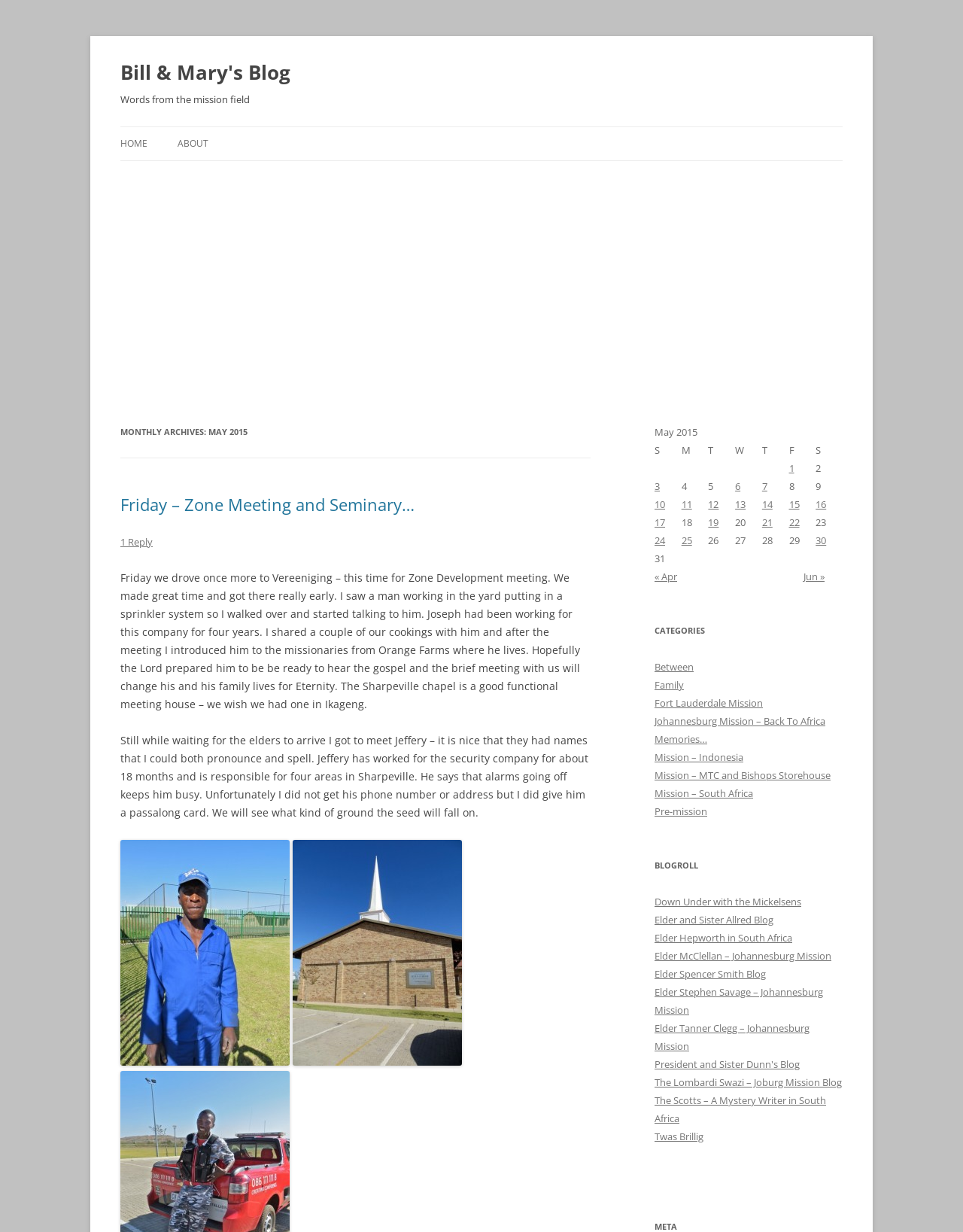Refer to the image and answer the question with as much detail as possible: What is the purpose of the passalong card given to Jeffery?

The purpose of the passalong card can be inferred from the context of the post, which mentions that the author shared a couple of their cookings with Jeffery and gave him a passalong card, suggesting that the card is used to share the gospel or spread a religious message.